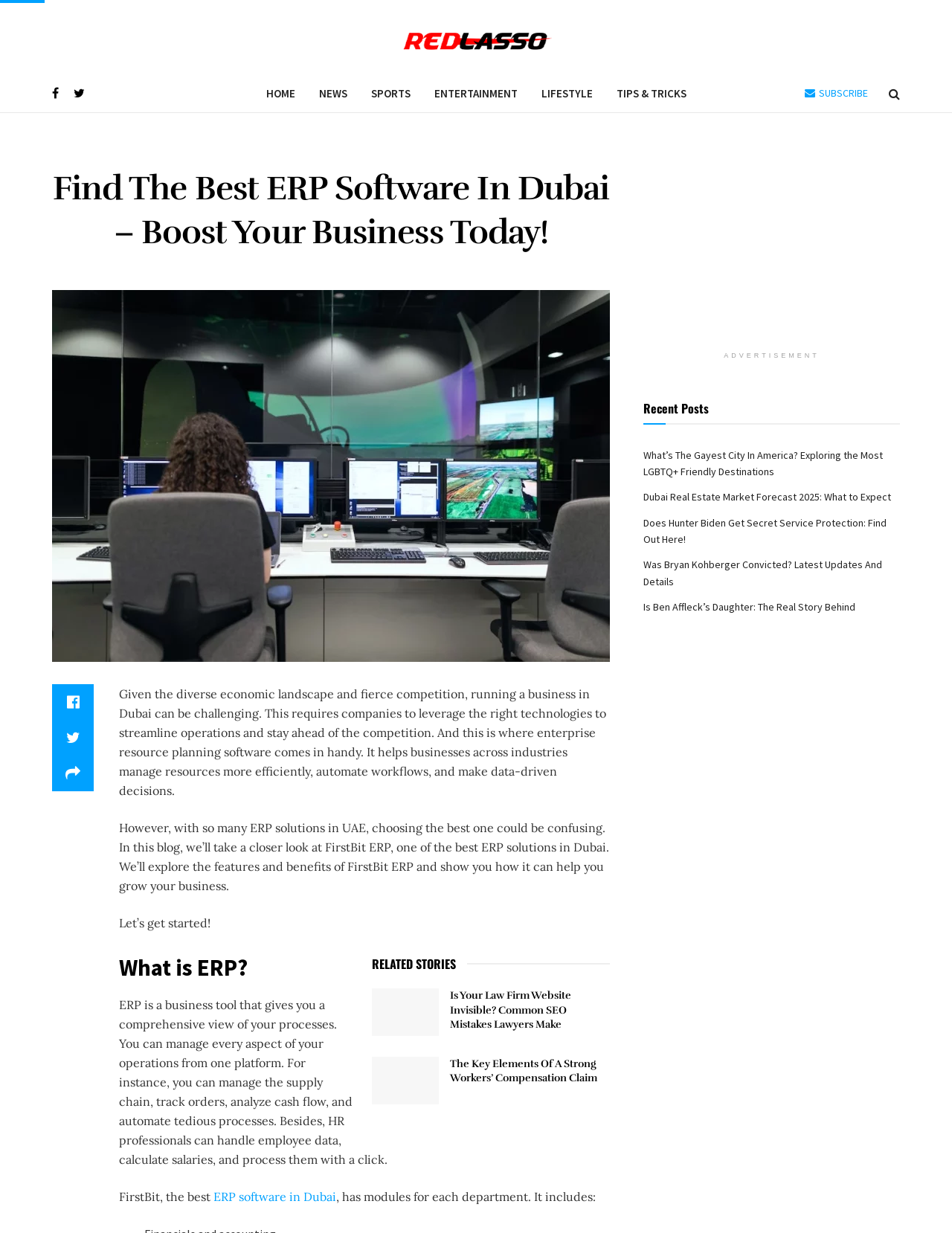Please determine the bounding box coordinates for the element that should be clicked to follow these instructions: "Subscribe by clicking on the ' SUBSCRIBE' button".

[0.845, 0.07, 0.912, 0.081]